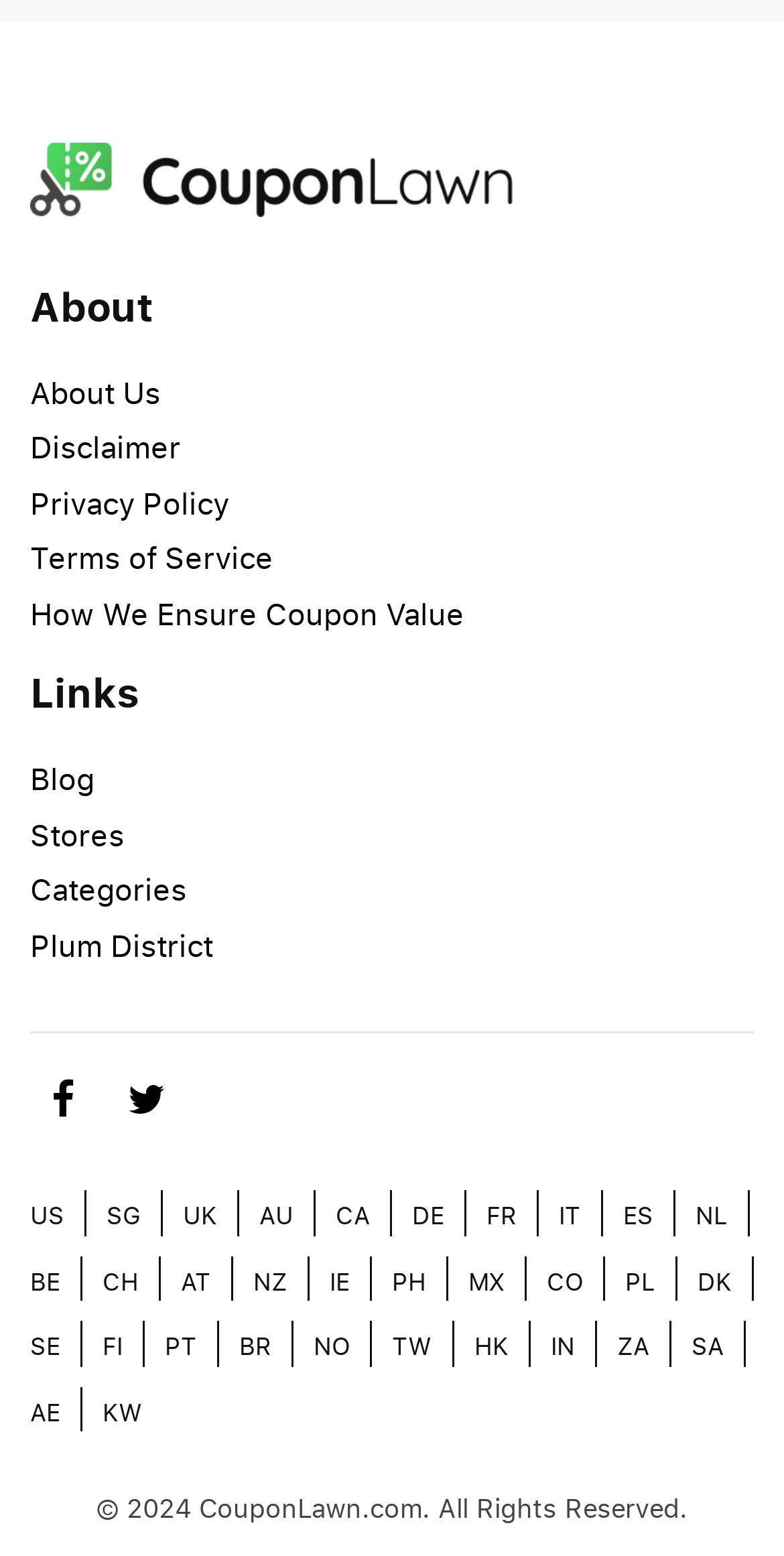Highlight the bounding box coordinates of the region I should click on to meet the following instruction: "Select the 'US' country option".

[0.038, 0.77, 0.082, 0.792]